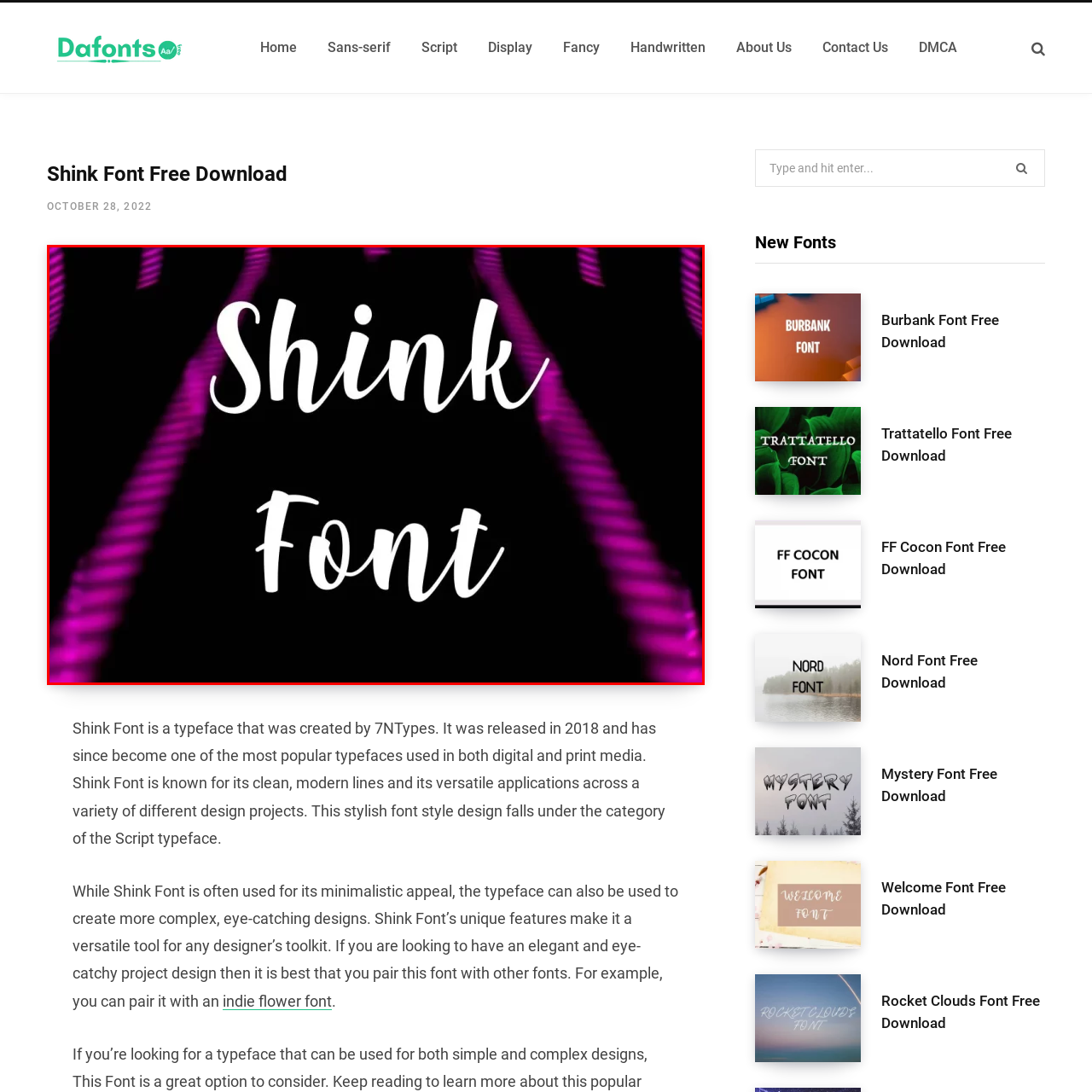View the image inside the red box and answer the question briefly with a word or phrase:
Who created the Shink Font?

7NTypes